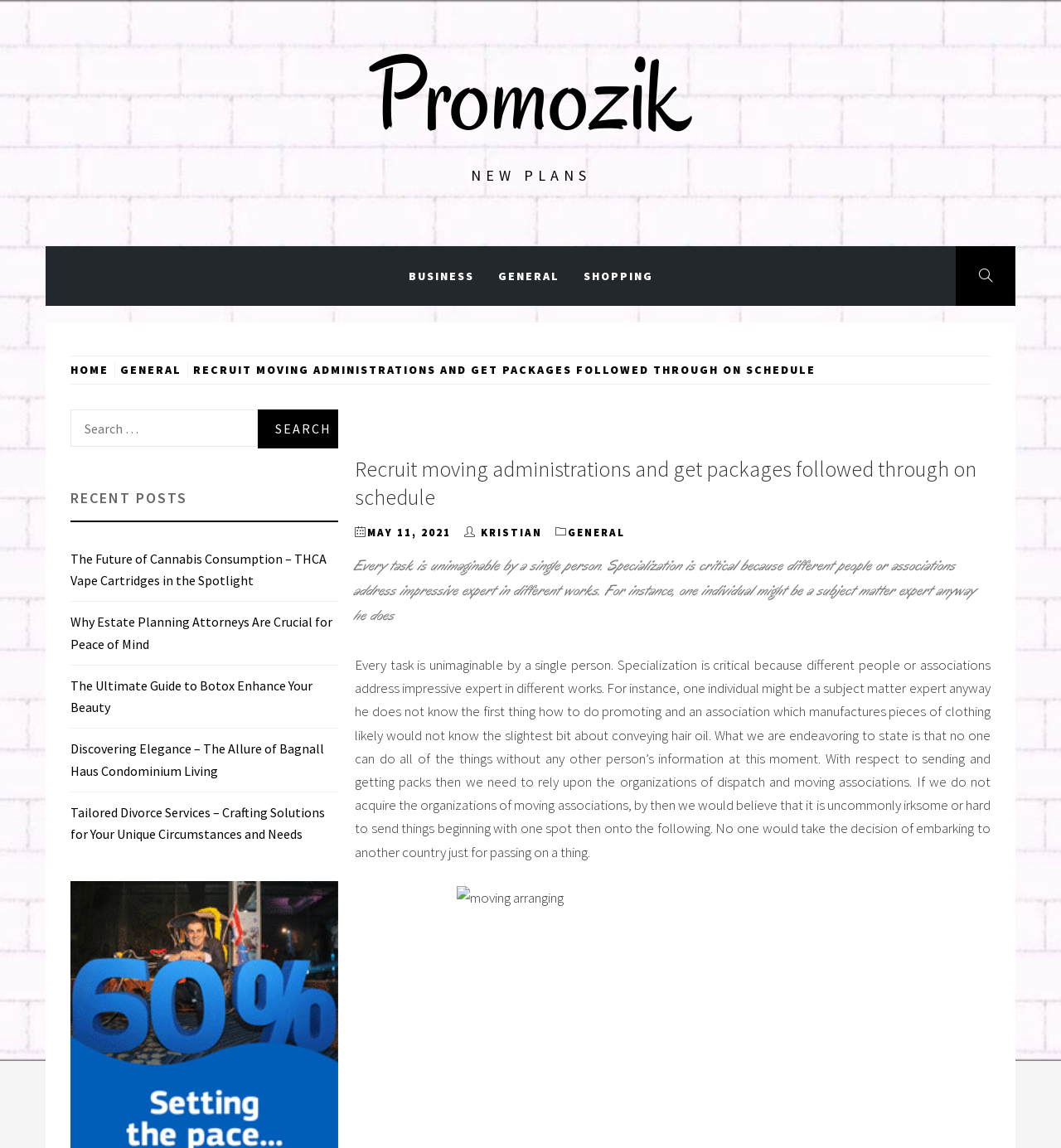Identify the bounding box coordinates of the section that should be clicked to achieve the task described: "Click on the 'HOME' link".

[0.066, 0.315, 0.108, 0.328]